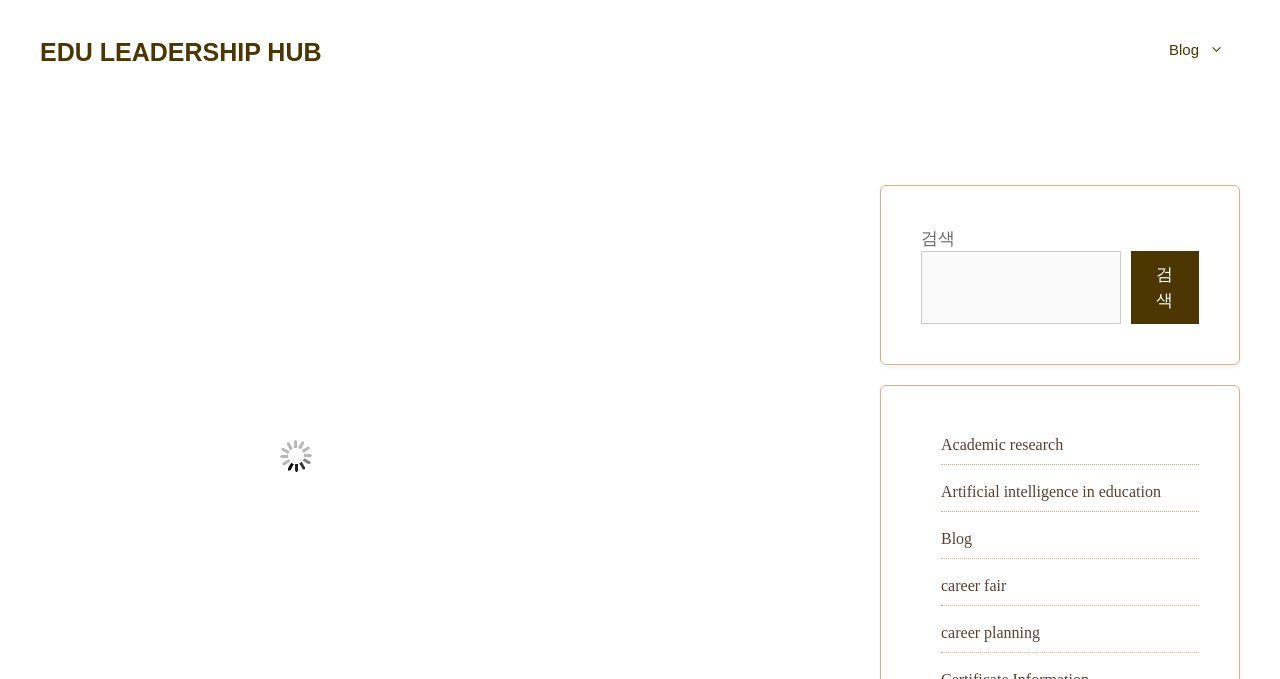Please find the bounding box coordinates of the element that needs to be clicked to perform the following instruction: "go to EDU LEADERSHIP HUB". The bounding box coordinates should be four float numbers between 0 and 1, represented as [left, top, right, bottom].

[0.031, 0.057, 0.251, 0.098]